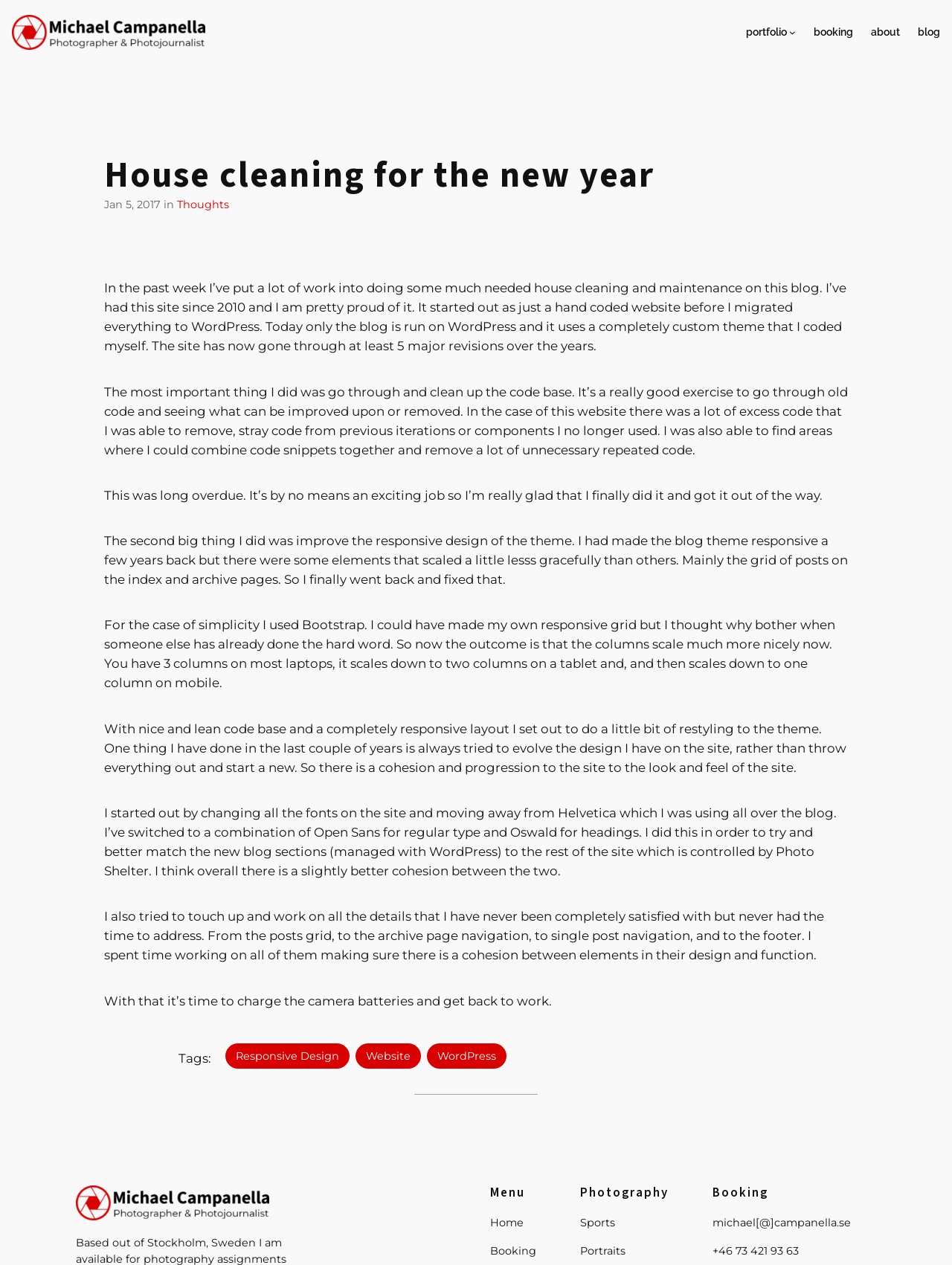What is the author's profession?
Based on the image, provide a one-word or brief-phrase response.

Photographer & Photojournalist